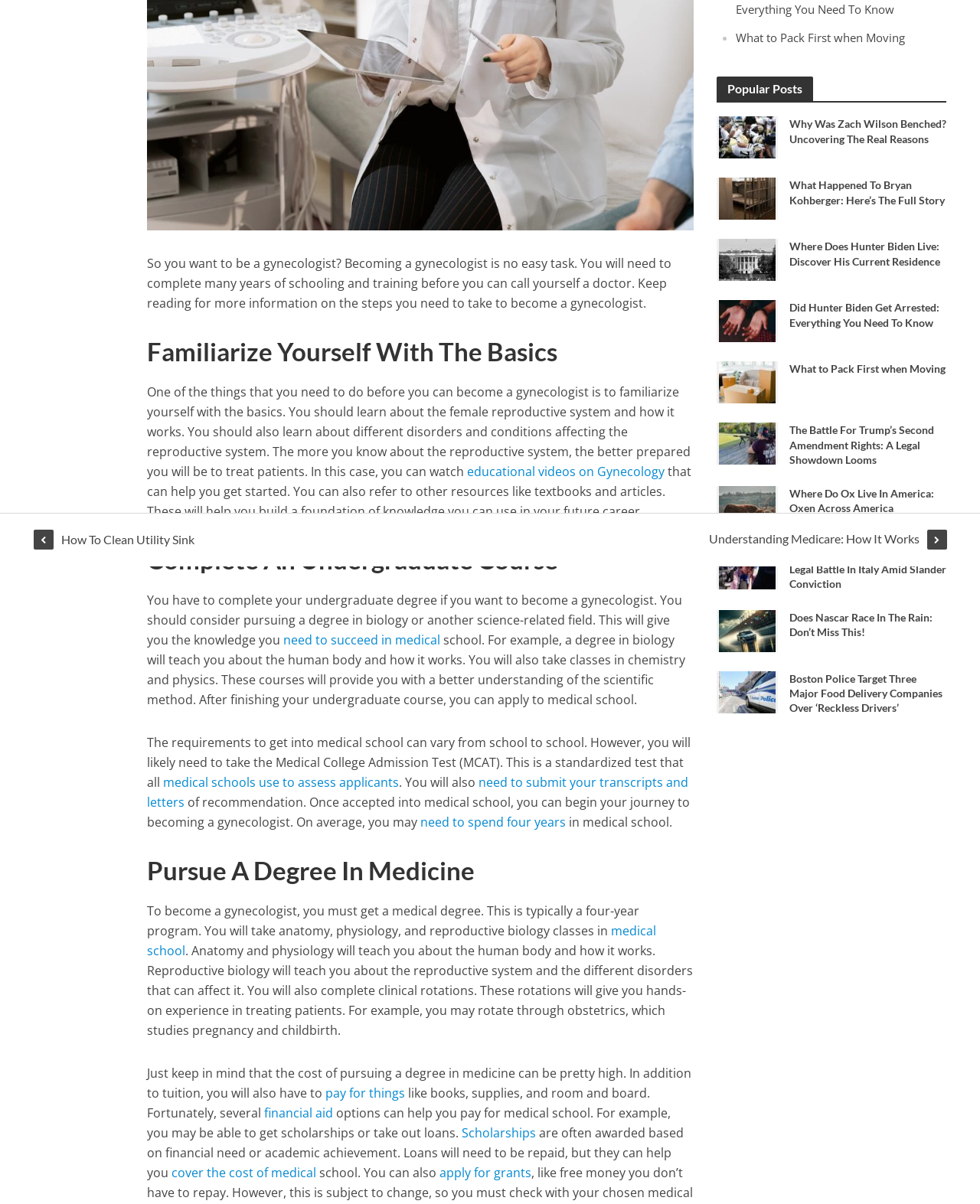Identify and provide the bounding box for the element described by: "Scholarships".

[0.471, 0.934, 0.547, 0.95]